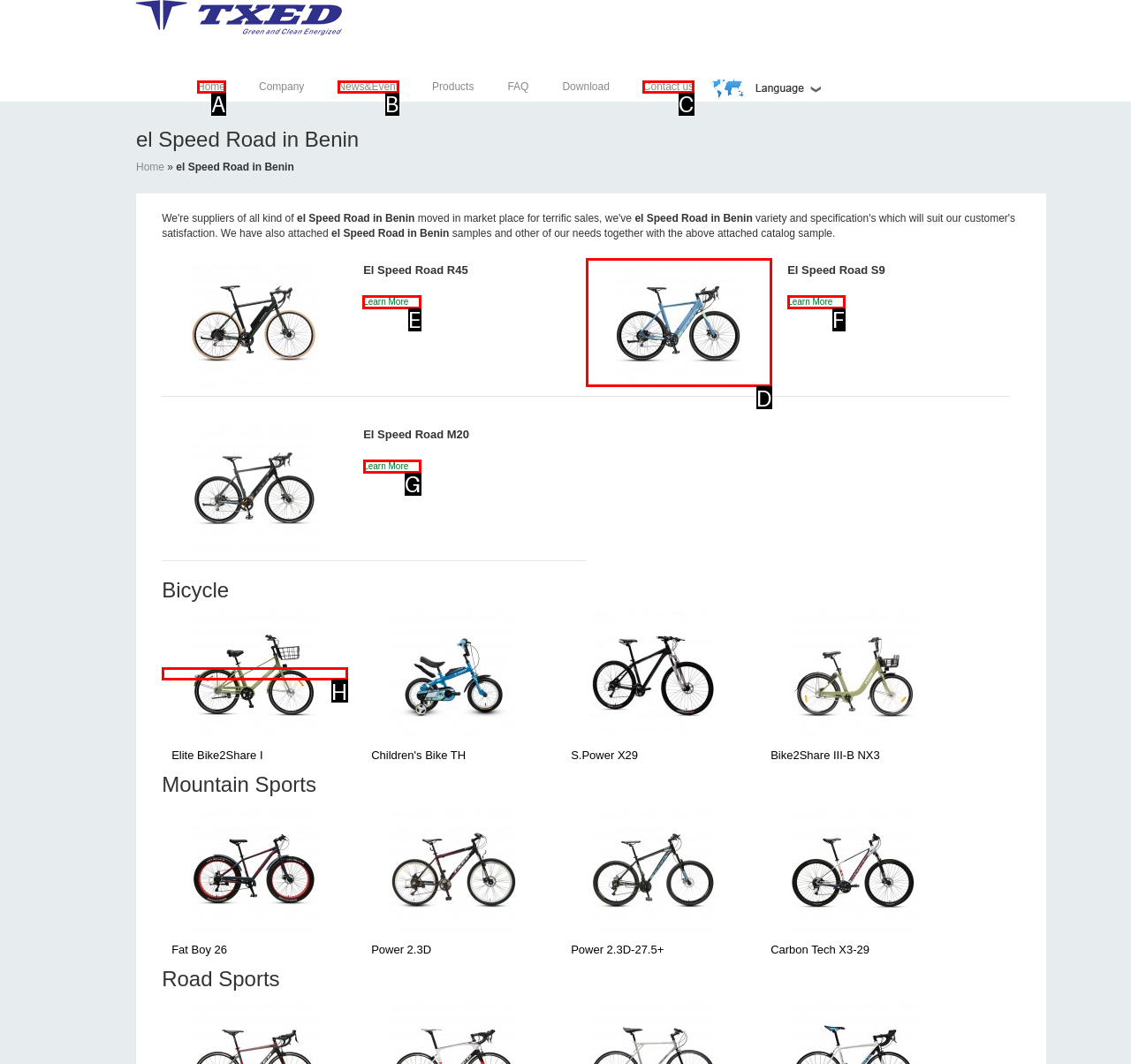Determine the appropriate lettered choice for the task: Learn more about 'El Speed Road R45'. Reply with the correct letter.

E